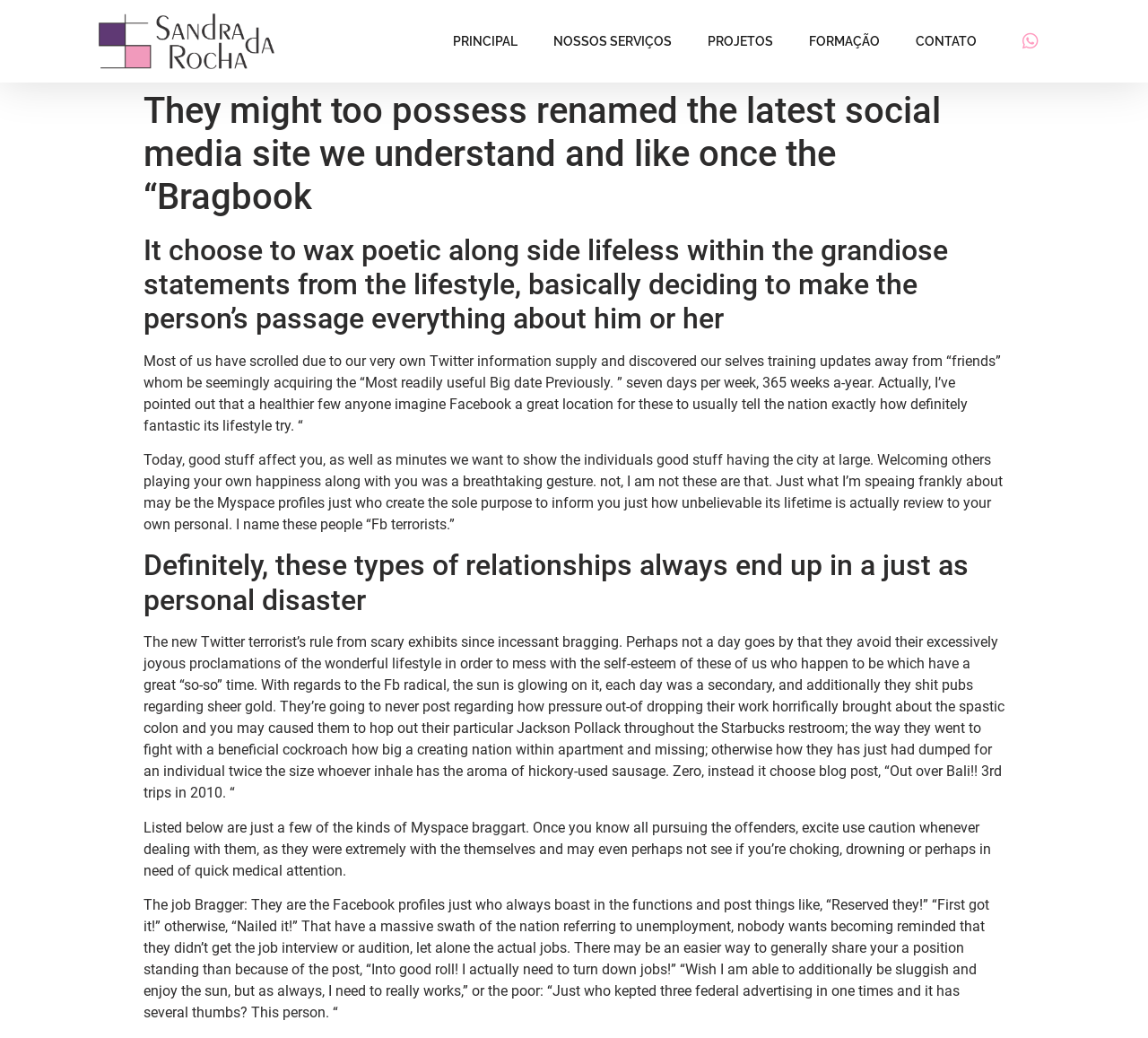Provide the bounding box coordinates for the UI element that is described by this text: "Nossos Serviços". The coordinates should be in the form of four float numbers between 0 and 1: [left, top, right, bottom].

[0.466, 0.02, 0.601, 0.059]